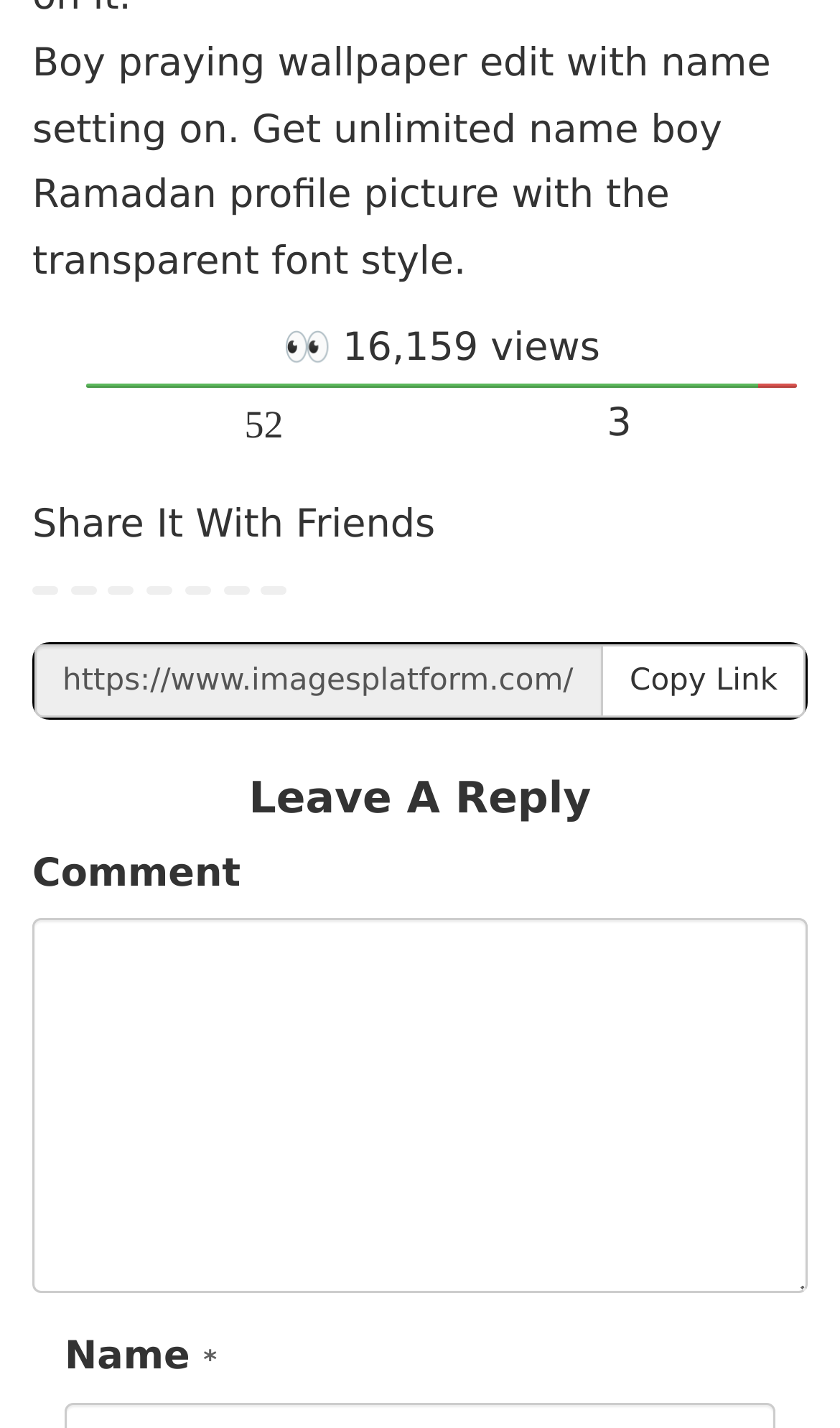Locate the bounding box coordinates of the clickable region necessary to complete the following instruction: "Leave a reply". Provide the coordinates in the format of four float numbers between 0 and 1, i.e., [left, top, right, bottom].

[0.038, 0.541, 0.962, 0.575]